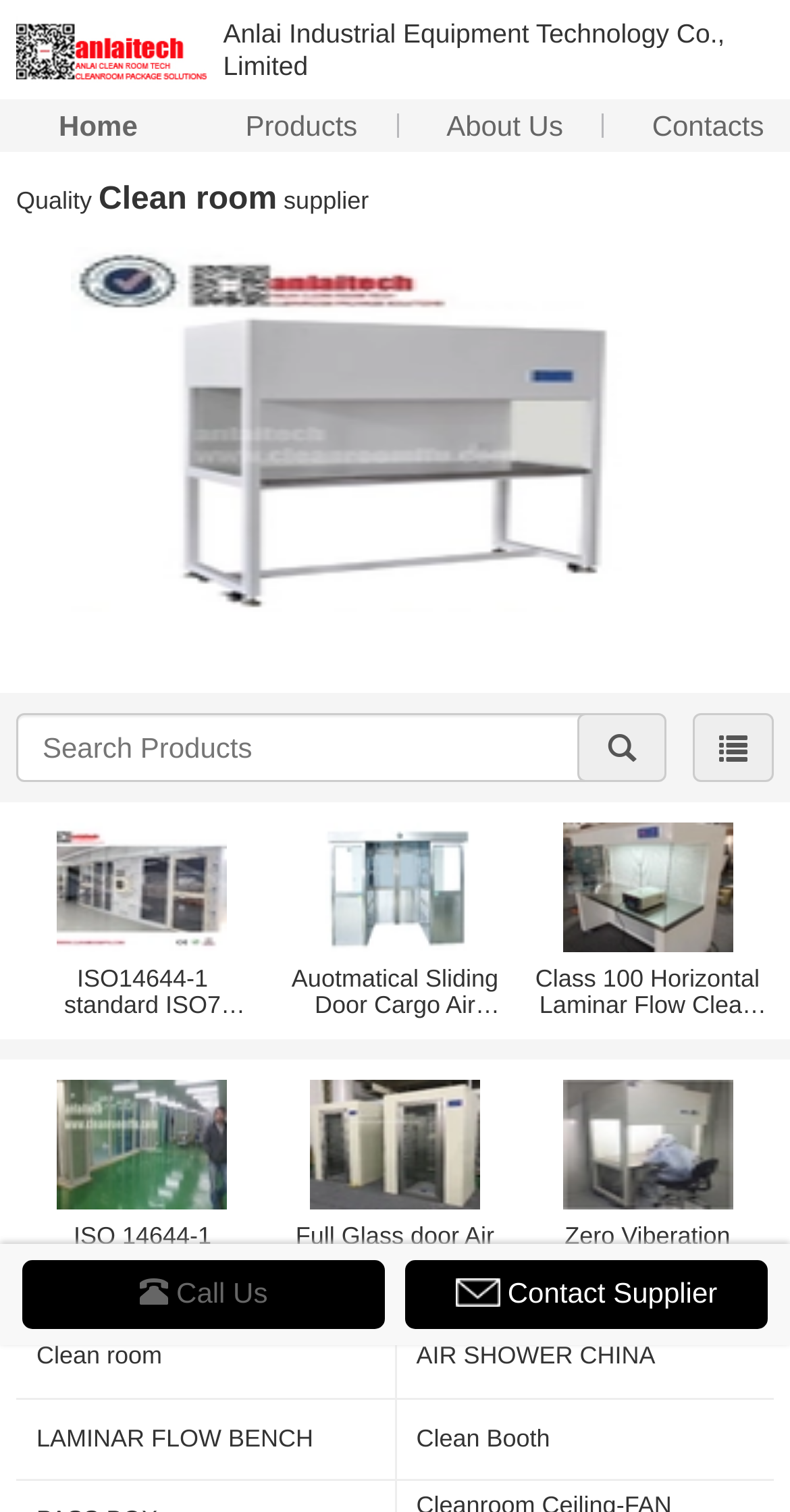Given the element description: "parent_node: search name="keyword" placeholder="Search Products"", predict the bounding box coordinates of the UI element it refers to, using four float numbers between 0 and 1, i.e., [left, top, right, bottom].

[0.021, 0.472, 0.838, 0.517]